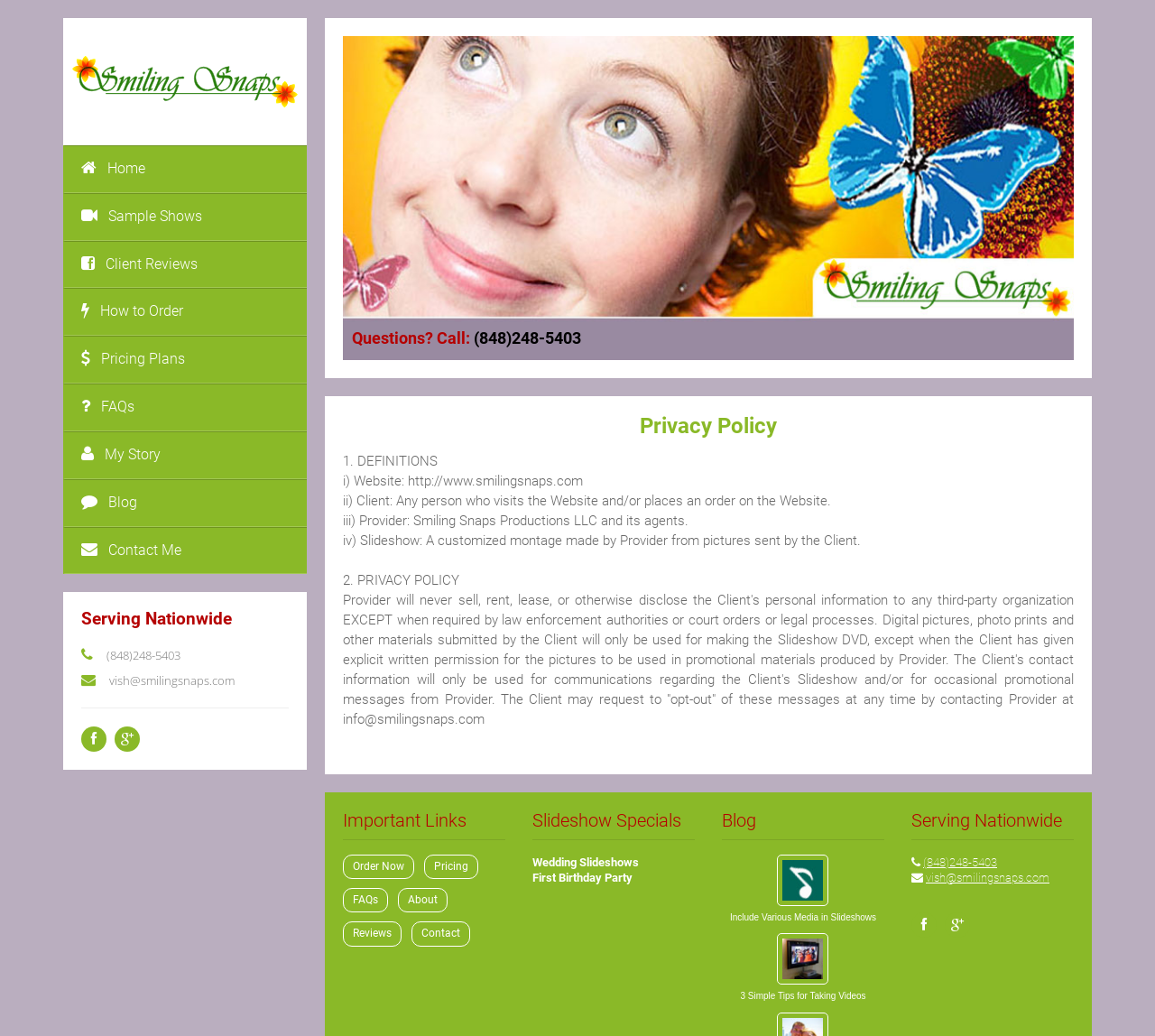What is the topic of the blog post?
Carefully analyze the image and provide a thorough answer to the question.

I found the topic of the blog post by looking at the middle section of the webpage, where there is a heading 'Blog' and a link with the text 'Include Audio Video Pictures to Slideshows'.